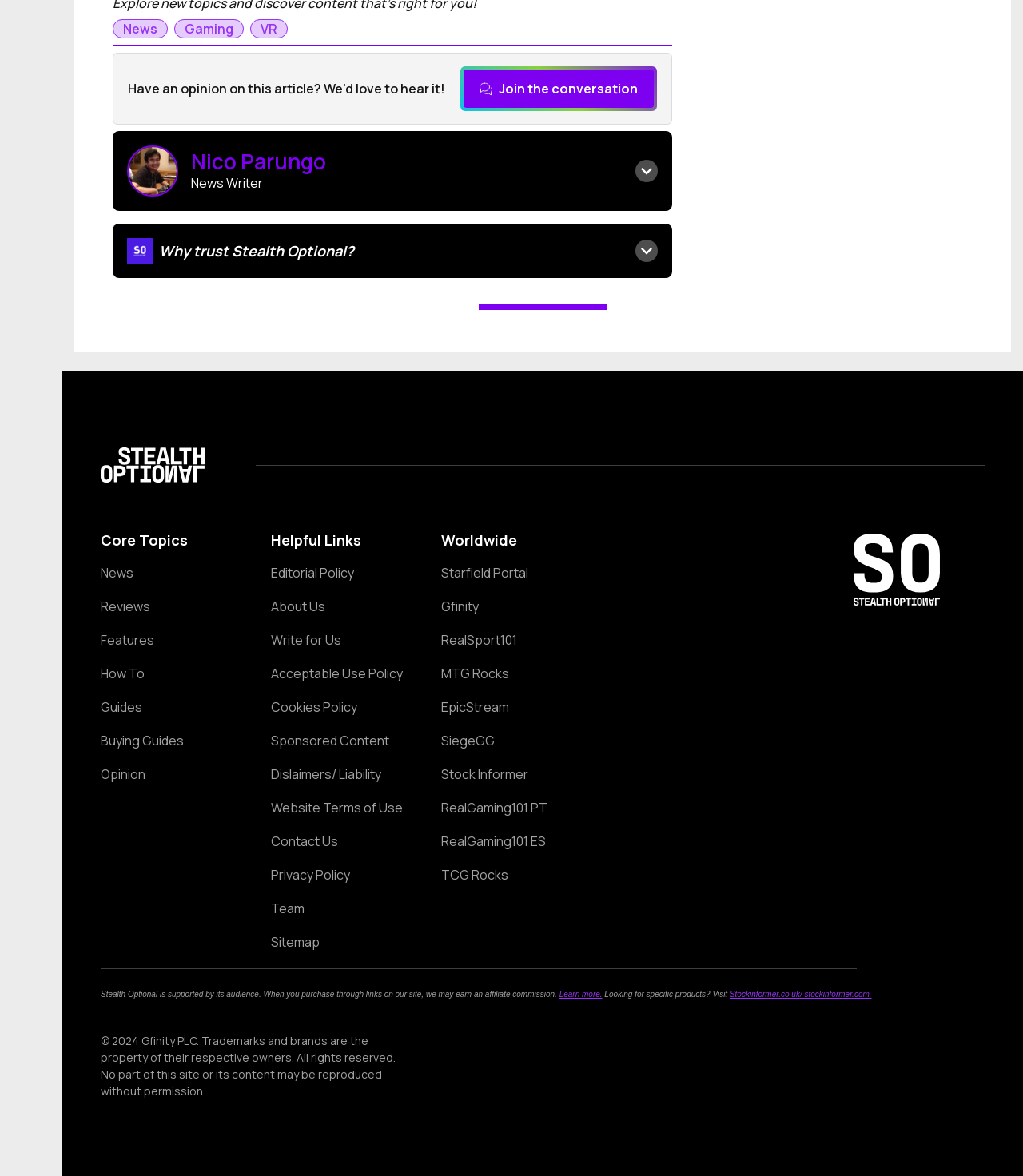Use a single word or phrase to answer the following:
What is the topic of the 'Loves JRPGs, beat-em-ups, platformers, and wrestling.' heading?

Nico Parungo's interests